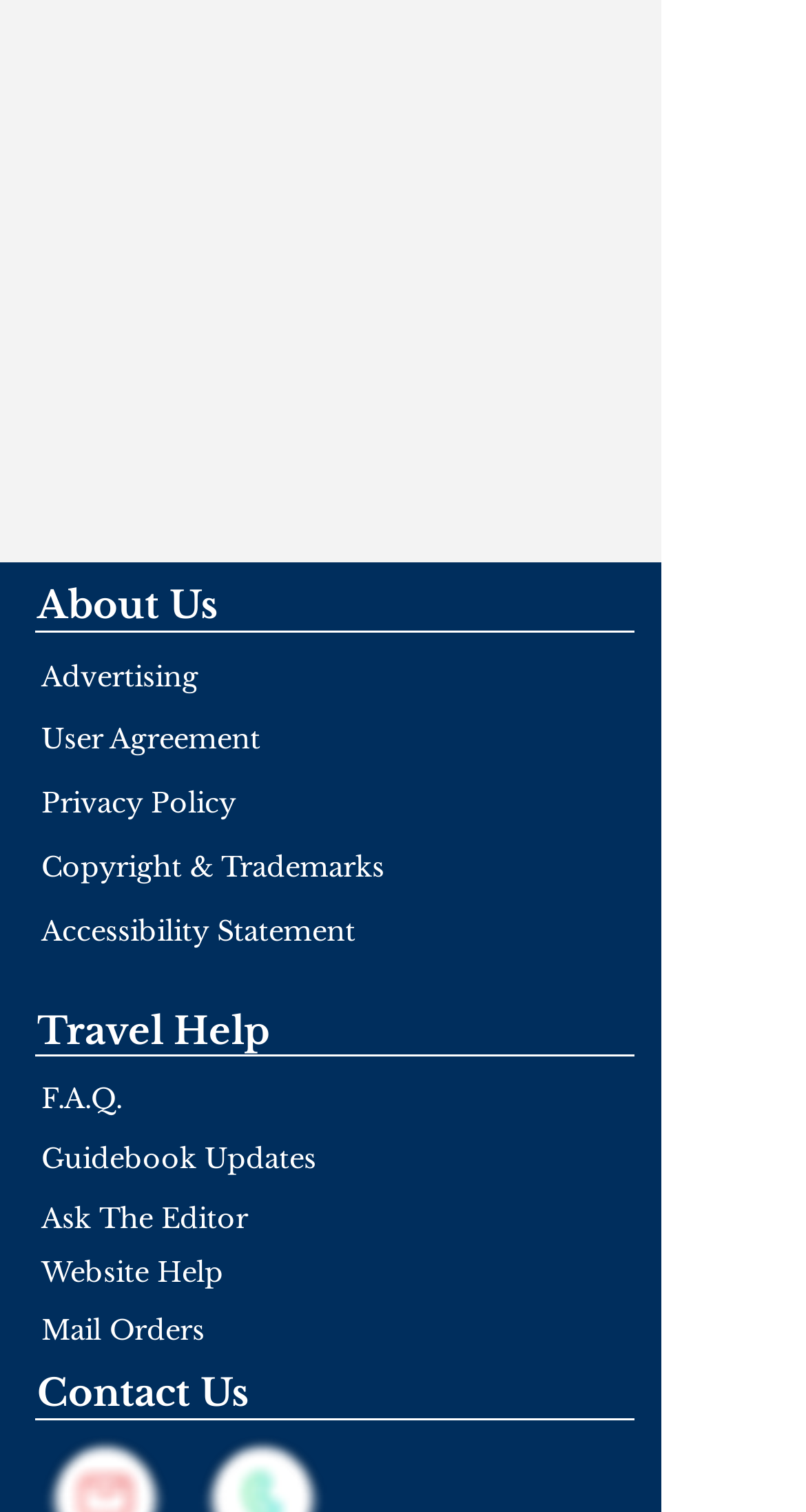Identify the bounding box coordinates of the element that should be clicked to fulfill this task: "Learn about Advertising". The coordinates should be provided as four float numbers between 0 and 1, i.e., [left, top, right, bottom].

[0.051, 0.436, 0.246, 0.459]